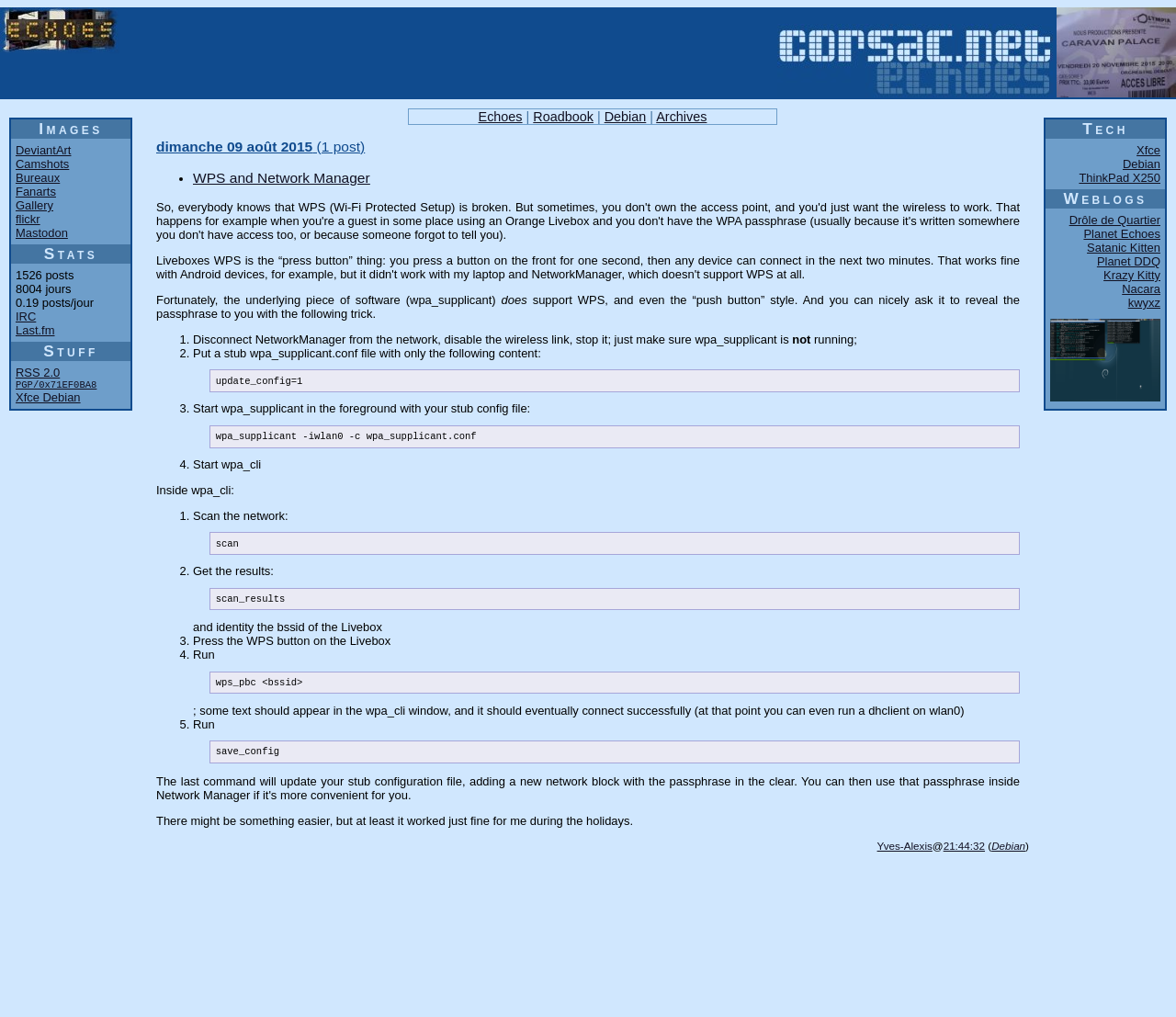How many links are there in the 'Images' section?
Answer the question with a detailed explanation, including all necessary information.

In the 'Images' section, there are 7 links: DeviantArt, Camshots, Bureaux, Fanarts, Gallery, flickr, and Mastodon.